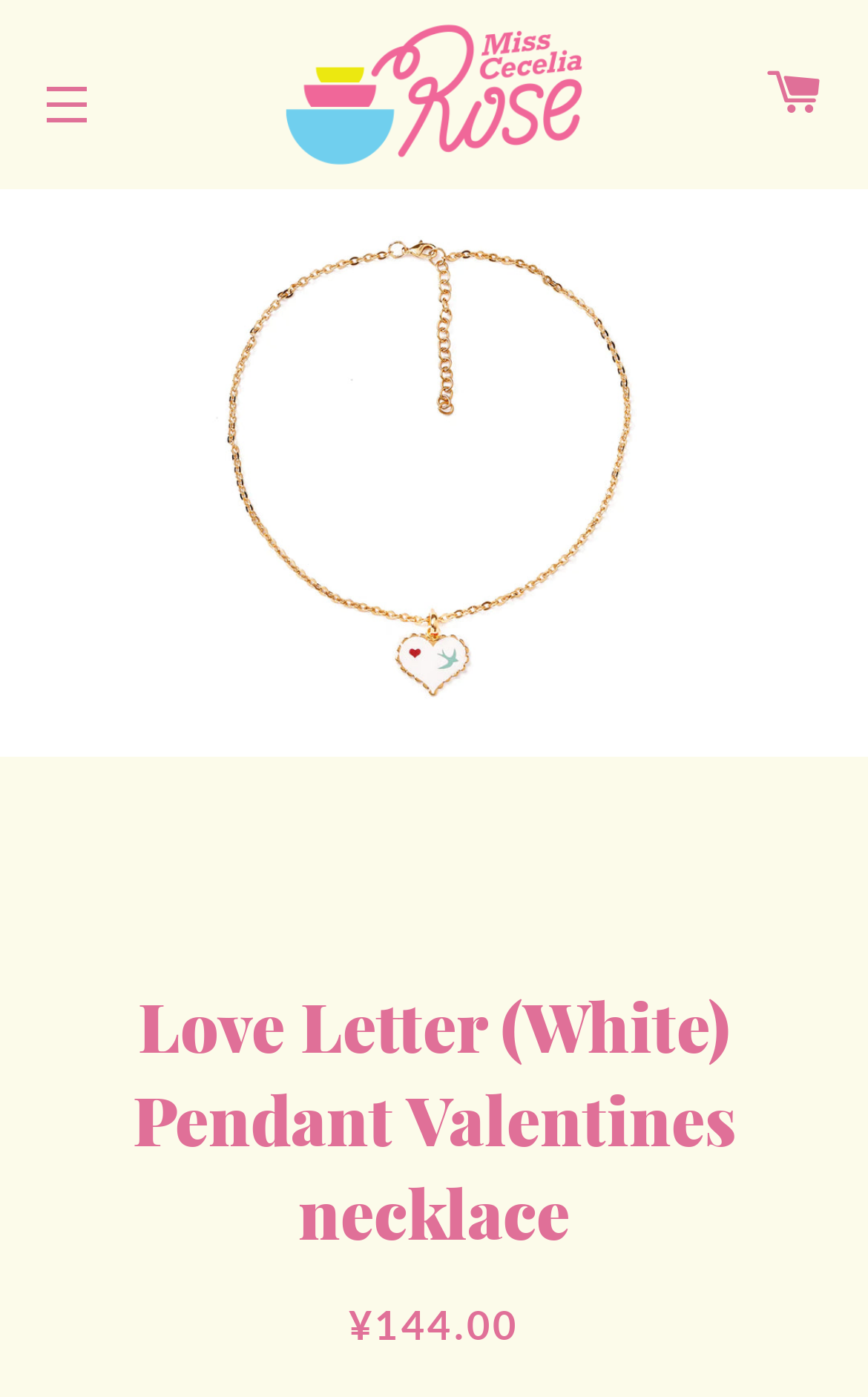Please specify the bounding box coordinates in the format (top-left x, top-left y, bottom-right x, bottom-right y), with values ranging from 0 to 1. Identify the bounding box for the UI component described as follows: Site navigation

[0.013, 0.034, 0.141, 0.114]